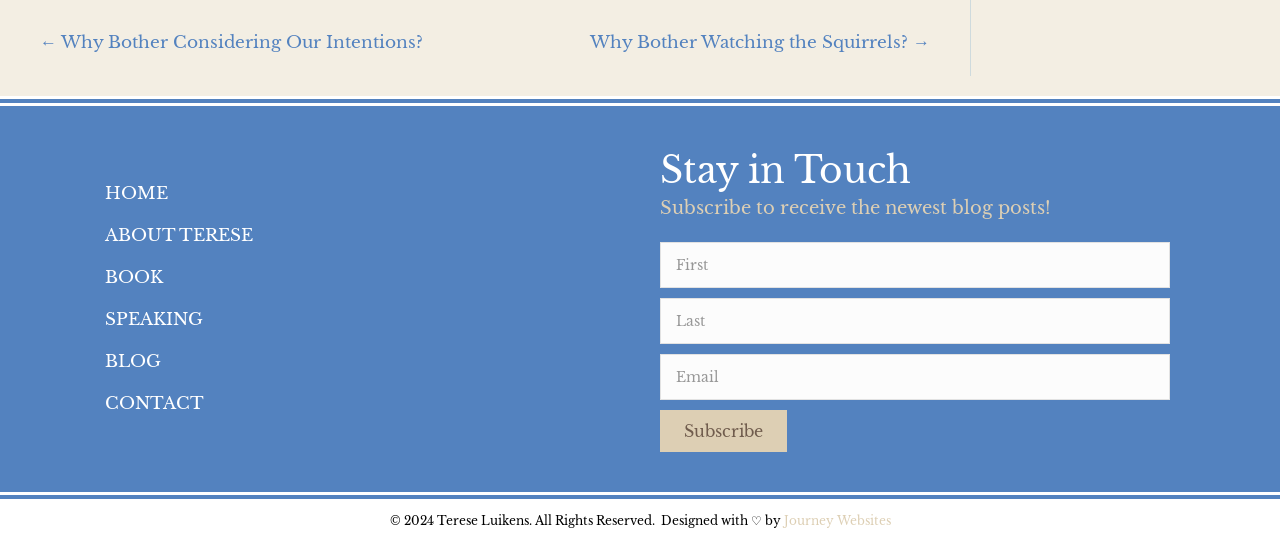What is the title of the previous blog post?
Based on the image content, provide your answer in one word or a short phrase.

Why Bother Considering Our Intentions?